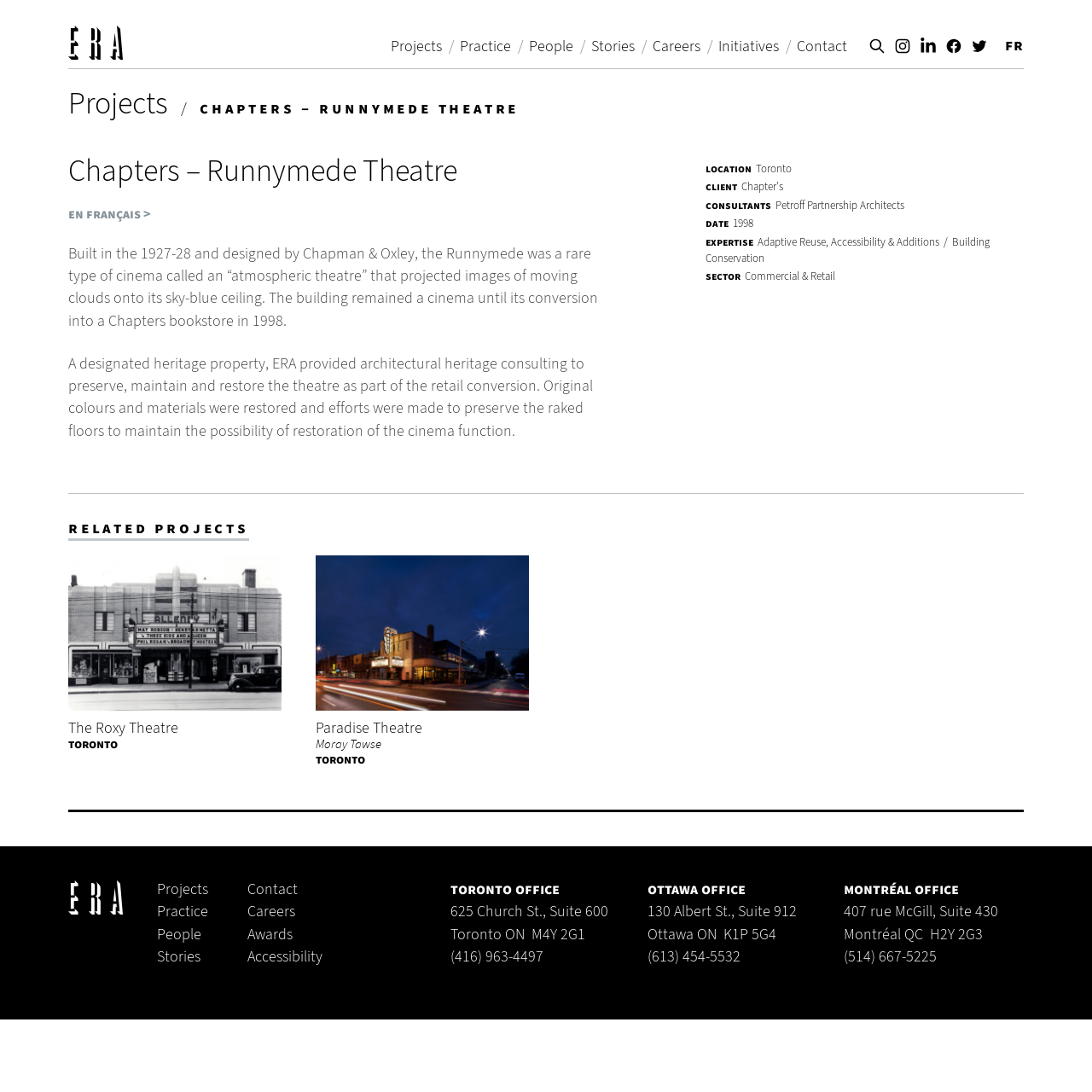Can you find and provide the title of the webpage?

chapters – runnymede theatre